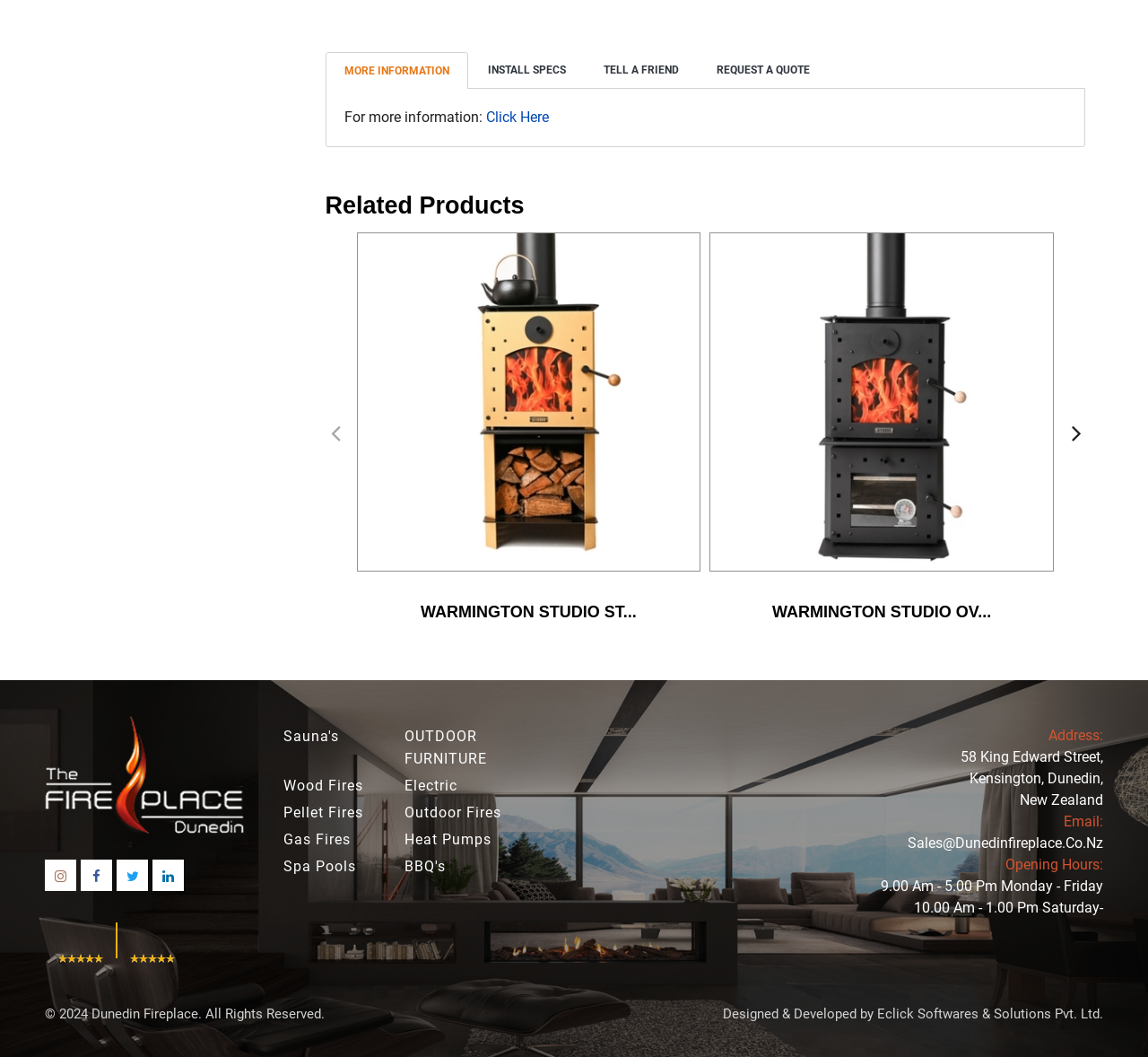Please locate the bounding box coordinates of the element that should be clicked to complete the given instruction: "Check 'Opening Hours'".

[0.876, 0.81, 0.961, 0.826]